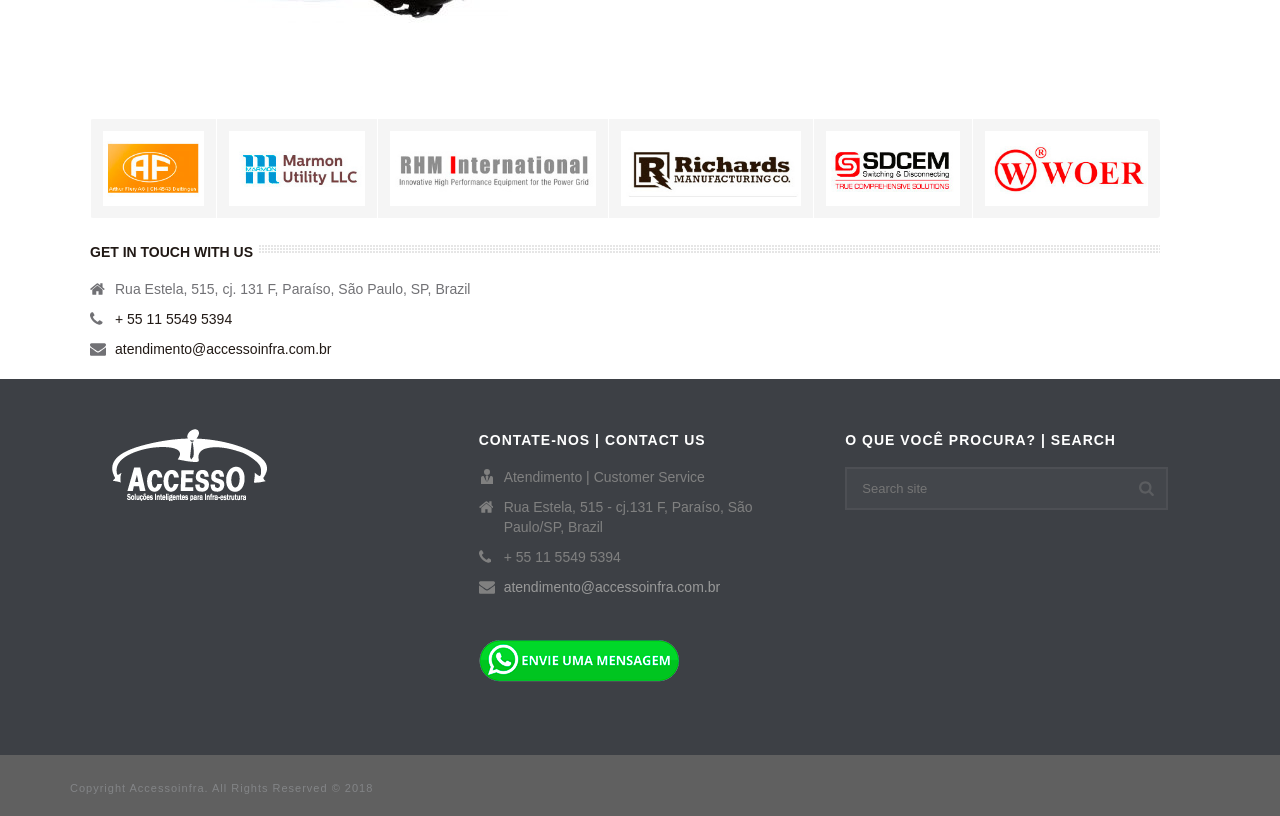Given the element description + 55 11 5549 5394, identify the bounding box coordinates for the UI element on the webpage screenshot. The format should be (top-left x, top-left y, bottom-right x, bottom-right y), with values between 0 and 1.

[0.09, 0.38, 0.181, 0.402]